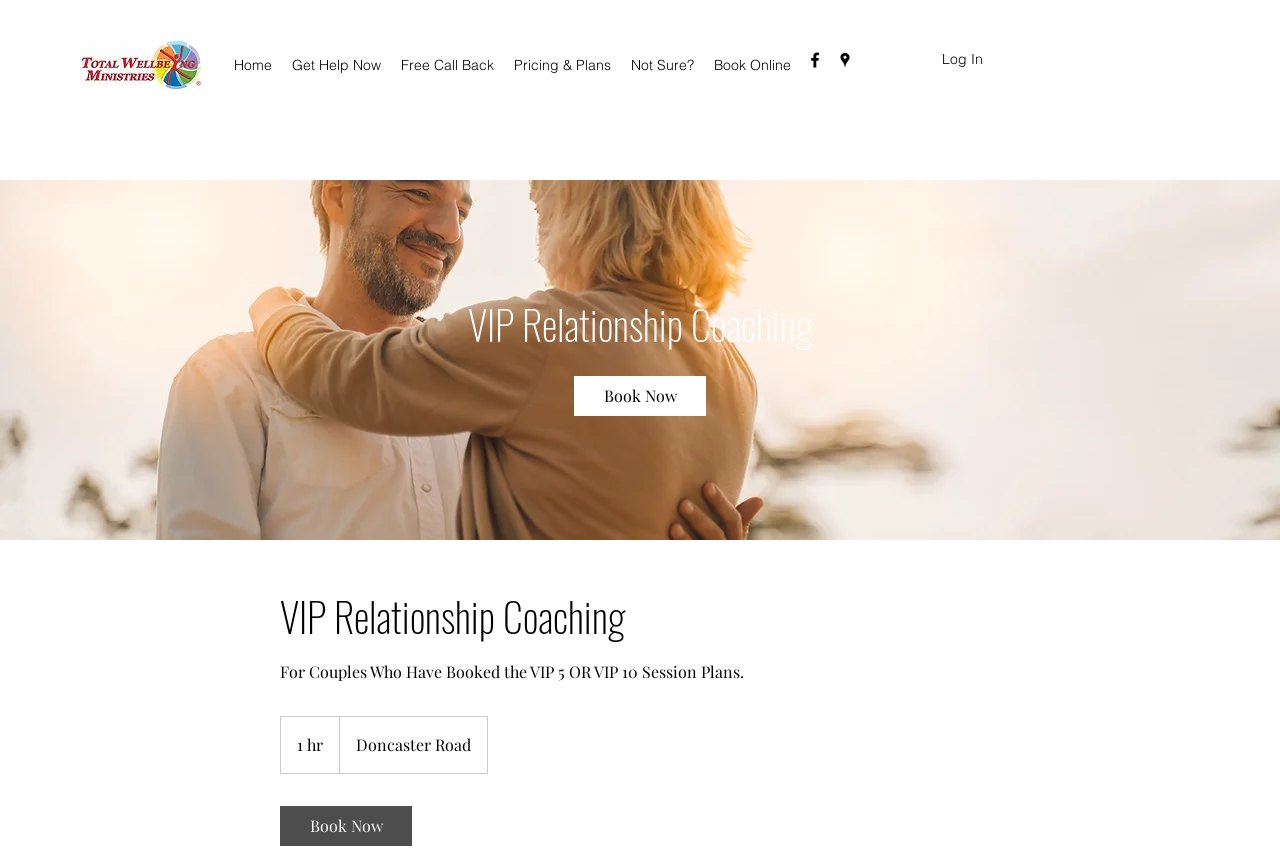Based on the visual content of the image, answer the question thoroughly: What is the location mentioned on the webpage?

I found the answer by looking at the static text 'Doncaster Road' in the middle of the webpage, which seems to be an address or location.